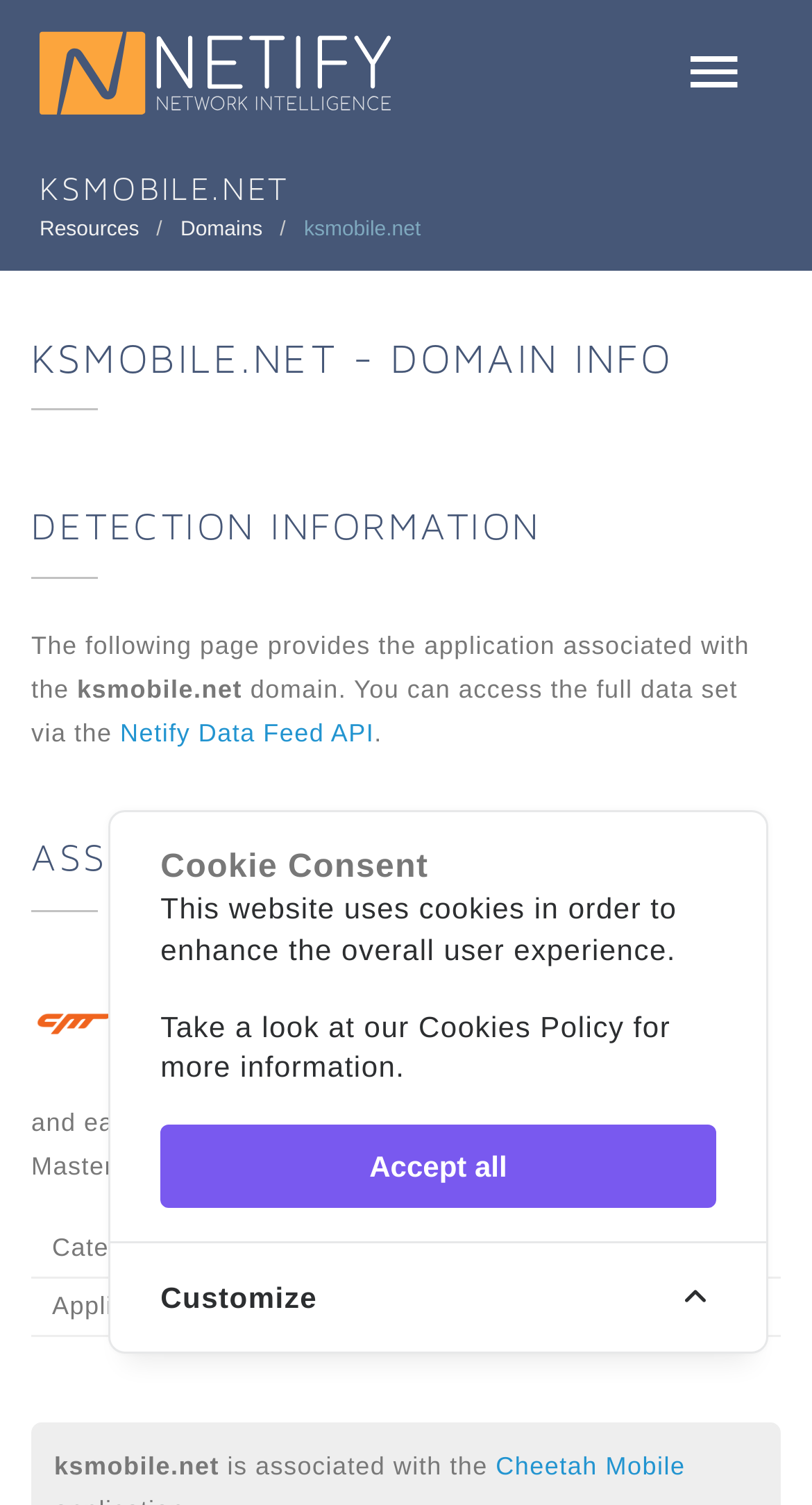Please specify the bounding box coordinates of the clickable section necessary to execute the following command: "View the C-Pen Reader Pen item image".

None